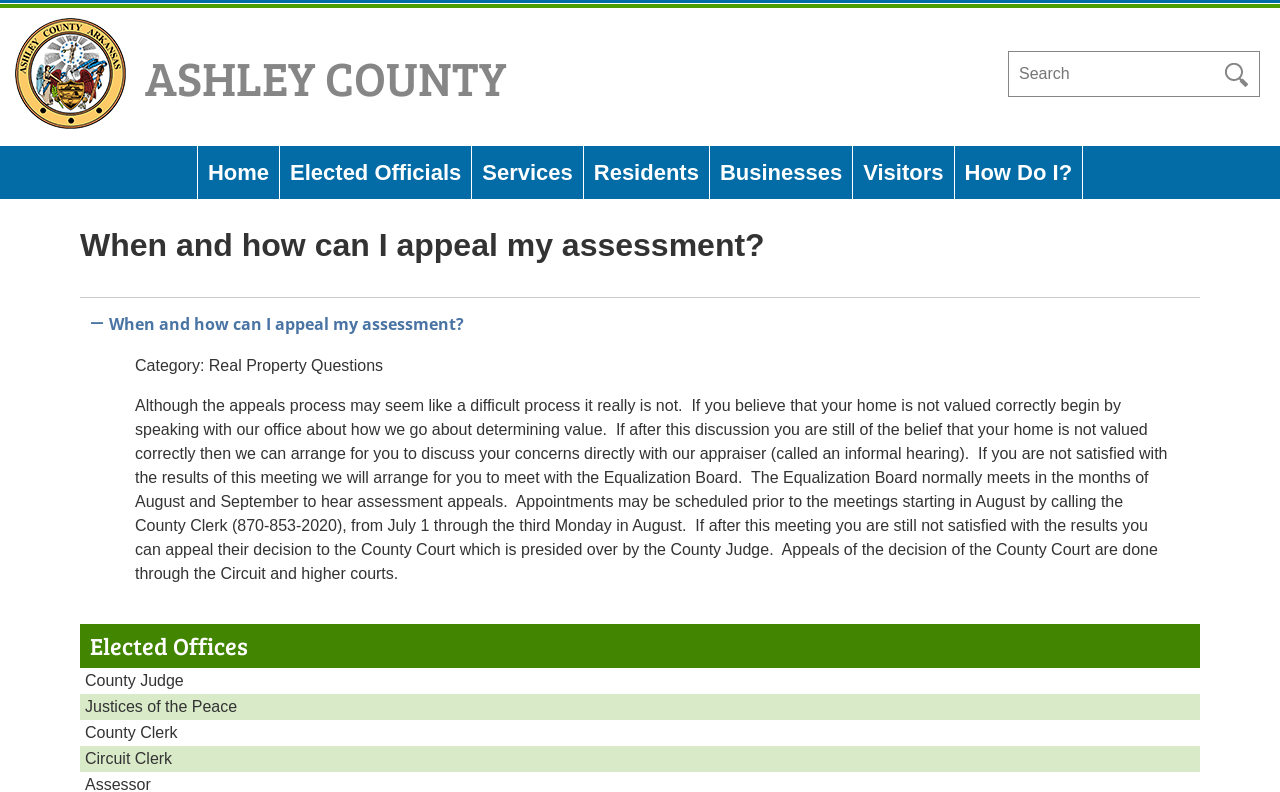What is the last step in the appeals process?
Using the image as a reference, give a one-word or short phrase answer.

Appeal to Circuit and higher courts